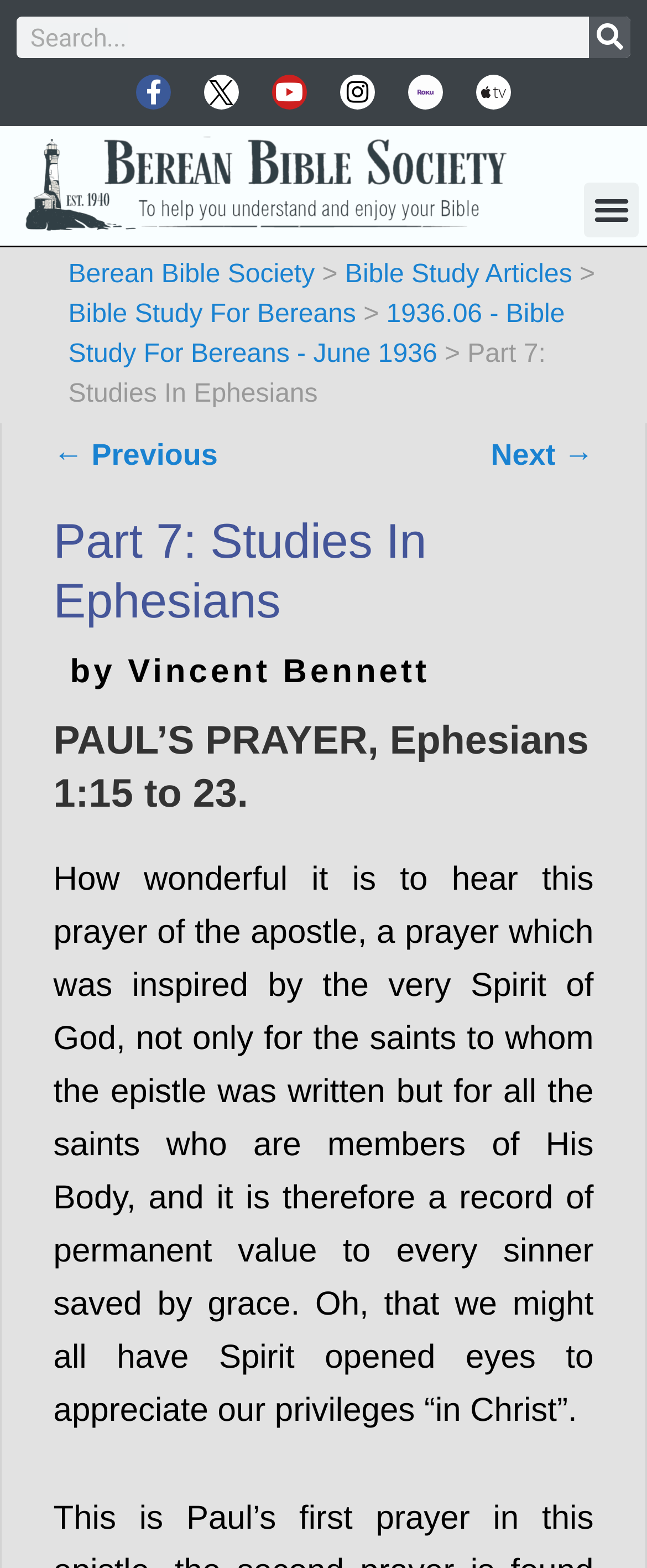Using the description "Bible Study For Bereans", predict the bounding box of the relevant HTML element.

[0.106, 0.191, 0.55, 0.209]